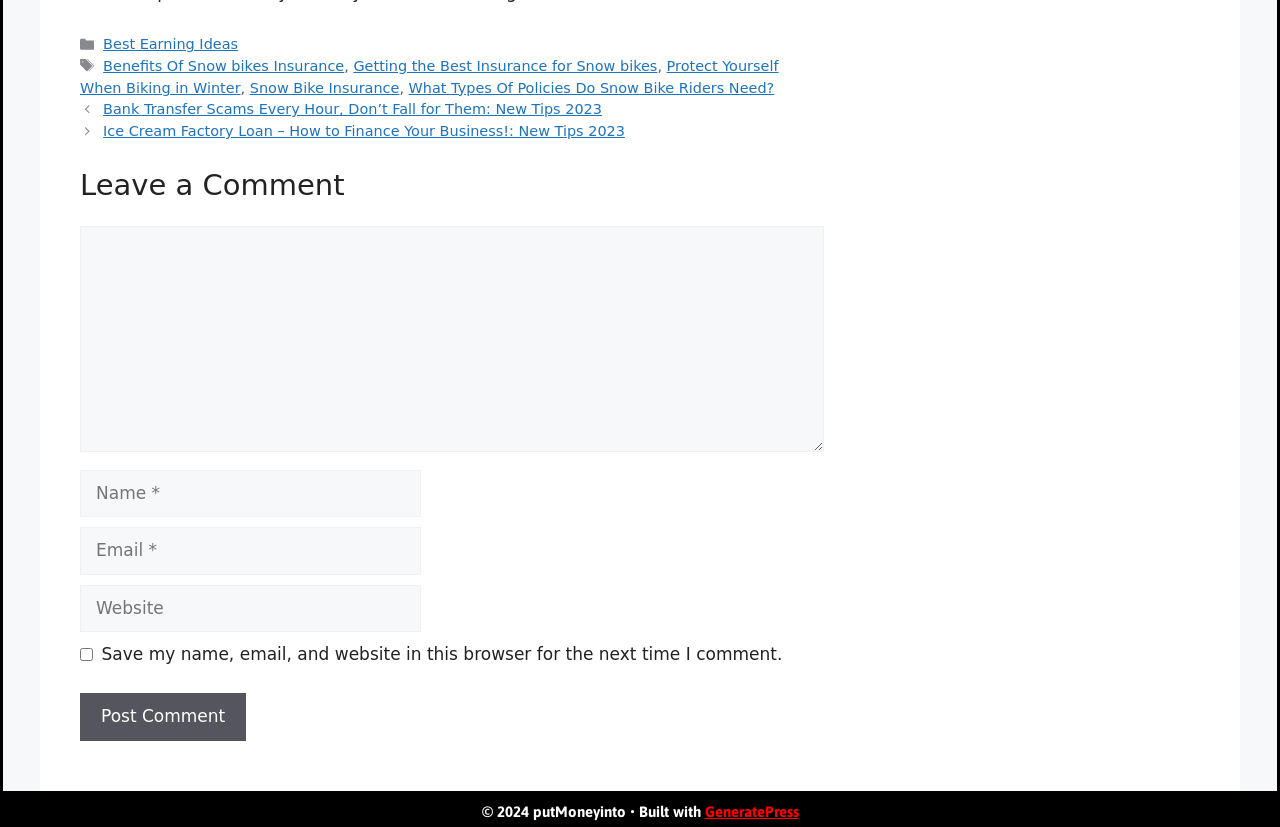Kindly determine the bounding box coordinates for the area that needs to be clicked to execute this instruction: "Check the 'PRIVACY POLICY'".

None